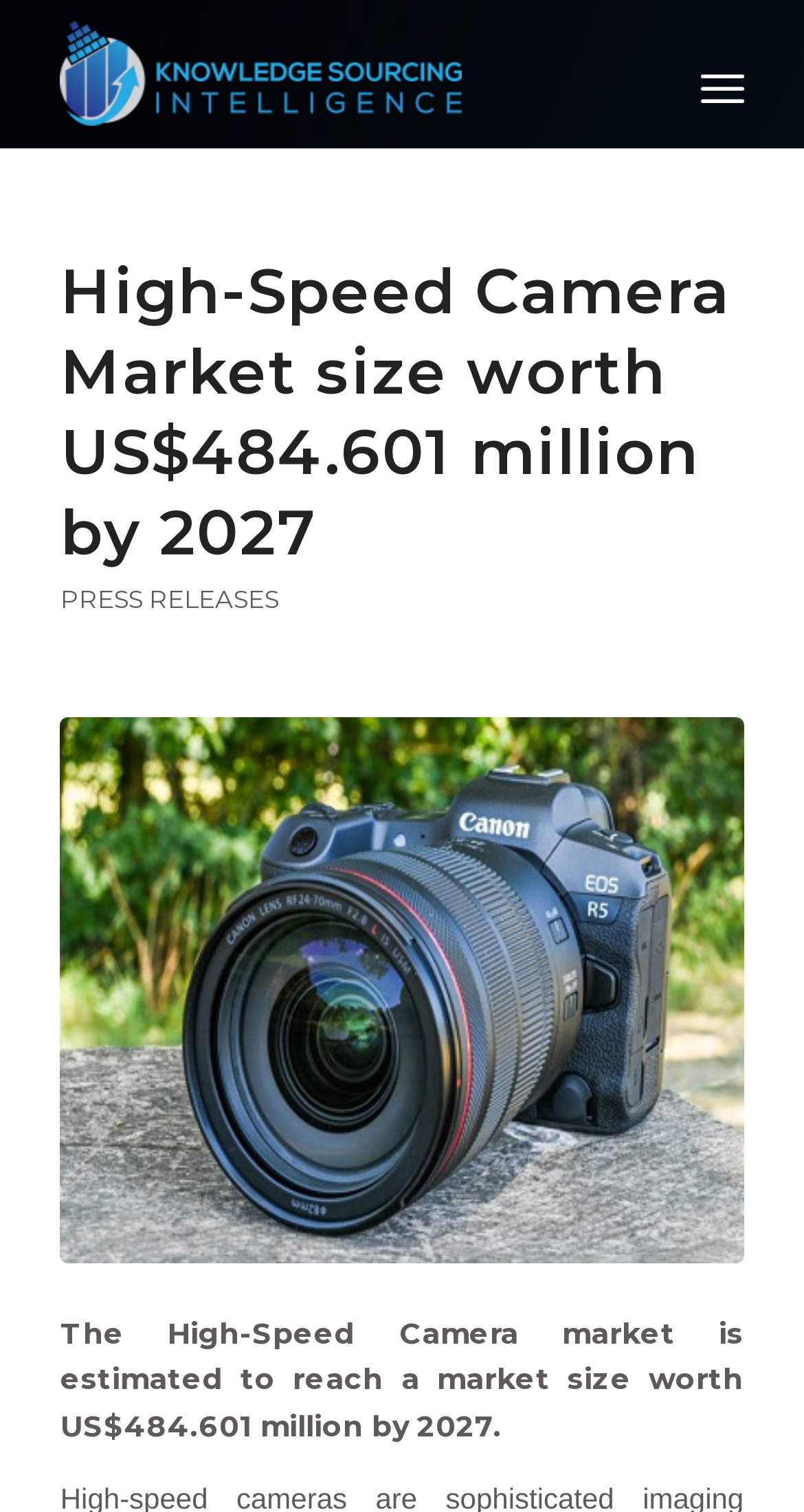Create a detailed summary of all the visual and textual information on the webpage.

The webpage appears to be a market research report or analysis page, focusing on the High-Speed Camera market. At the top, there is a header section that spans almost the entire width of the page, containing a heading that reads "High-Speed Camera Market size worth US$484.601 million by 2027". Below this heading, there are two links, "PRESS RELEASES" and "high speed camera market", positioned side by side. The "high speed camera market" link is accompanied by an image.

To the top-right corner, there is a "Menu" link, which is likely a navigation element. On the opposite side, at the top-left corner, there is a "Resources" link, accompanied by an image.

The main content of the page is a single paragraph of text, located at the bottom, which summarizes the market size estimation, stating that "The High-Speed Camera market is estimated to reach a market size worth US$484.601 million by 2027".